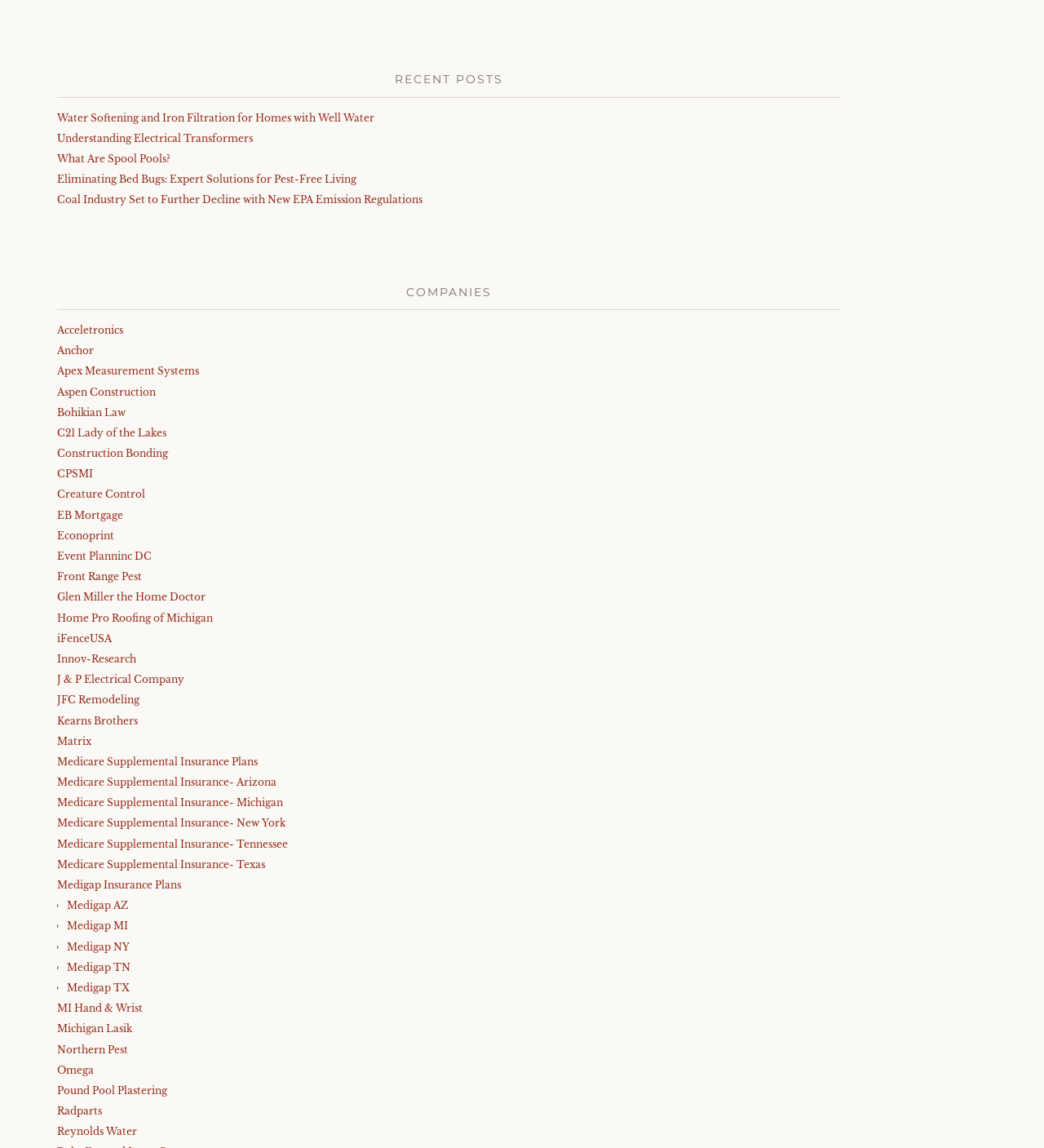What is the title of the first section?
Using the image, respond with a single word or phrase.

RECENT POSTS